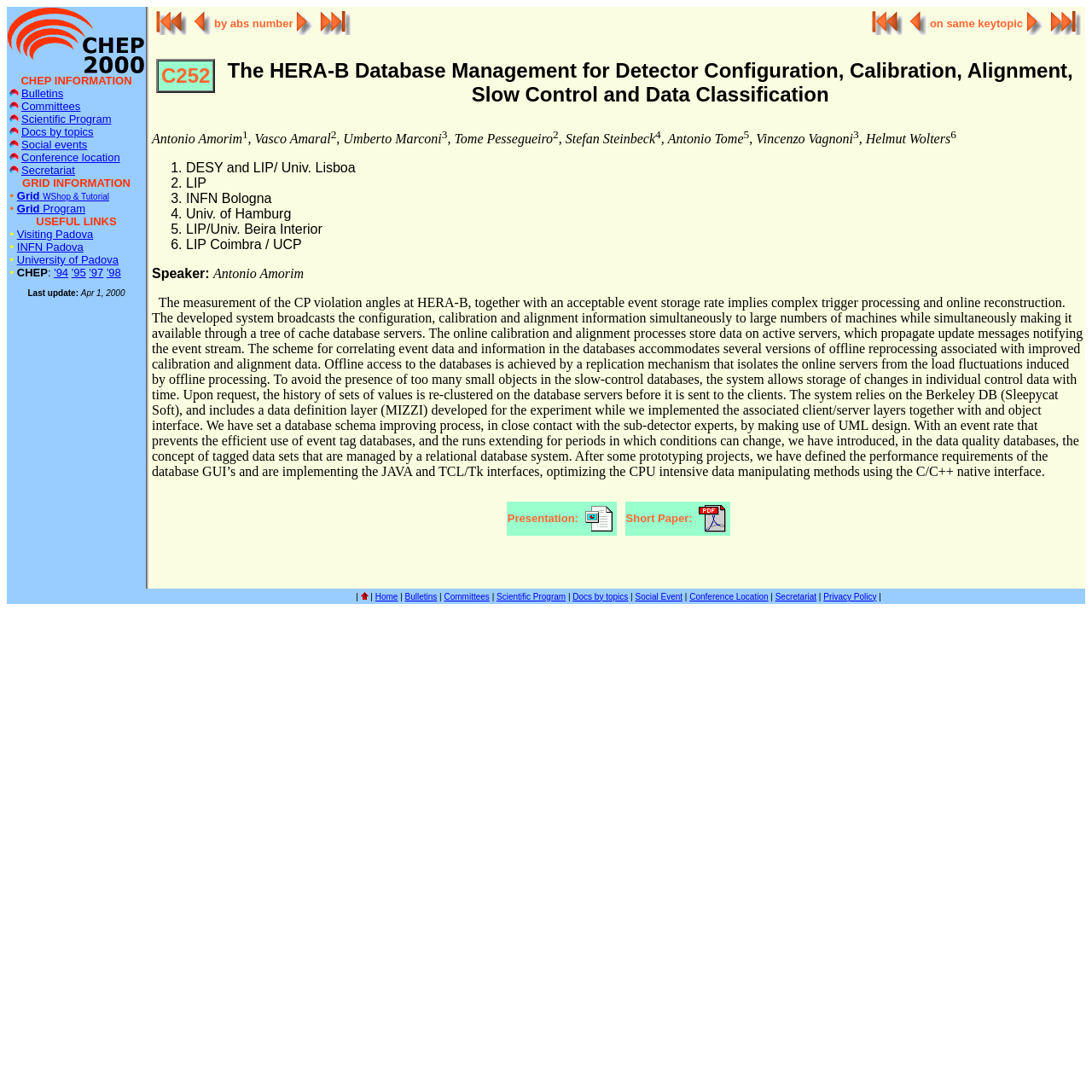Please pinpoint the bounding box coordinates for the region I should click to adhere to this instruction: "Go to Home Page".

[0.006, 0.006, 0.133, 0.02]